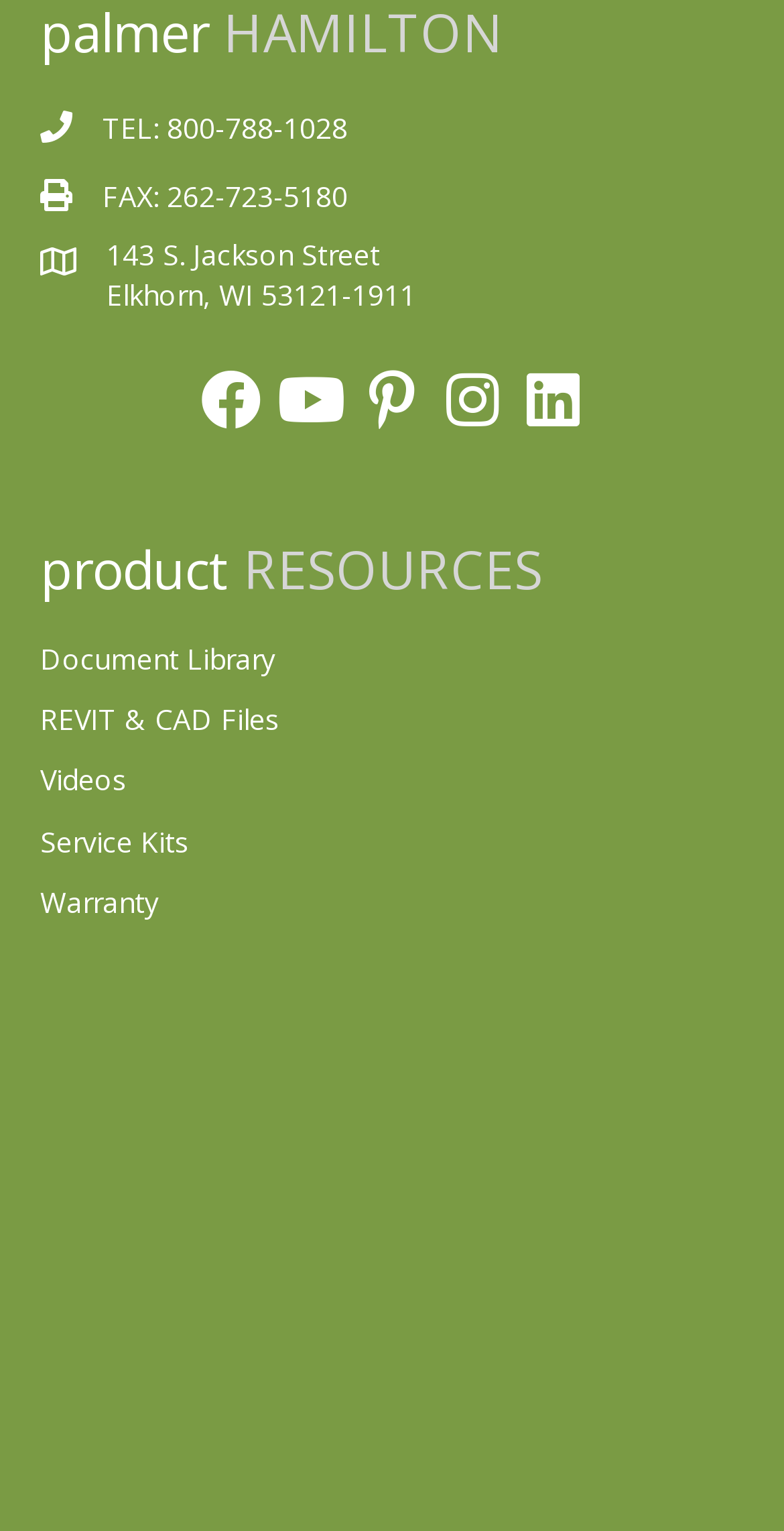How many social media buttons are there?
Can you provide a detailed and comprehensive answer to the question?

I counted the number of social media buttons by looking at the buttons at the top of the page, which are 'Facebook', 'YouTube', 'Pinterest', 'Instagram', and 'LinkedIn', and found that there are 5 buttons in total.